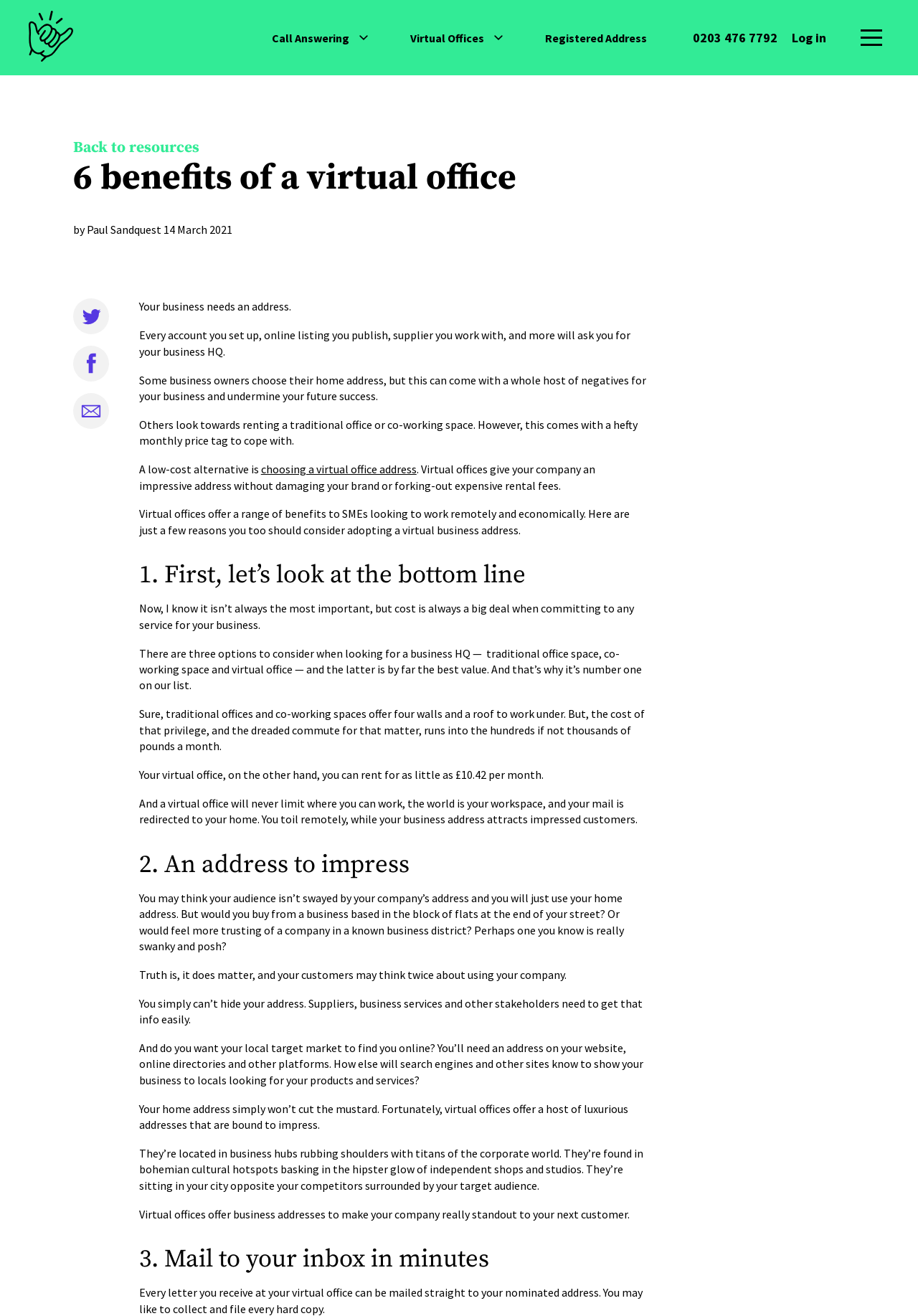Mark the bounding box of the element that matches the following description: "Virtual Landline".

[0.311, 0.107, 0.479, 0.126]